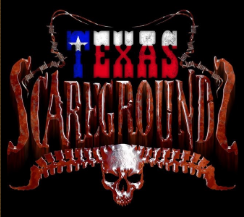Provide your answer to the question using just one word or phrase: What is framed by a pair of crossed bones?

A skull